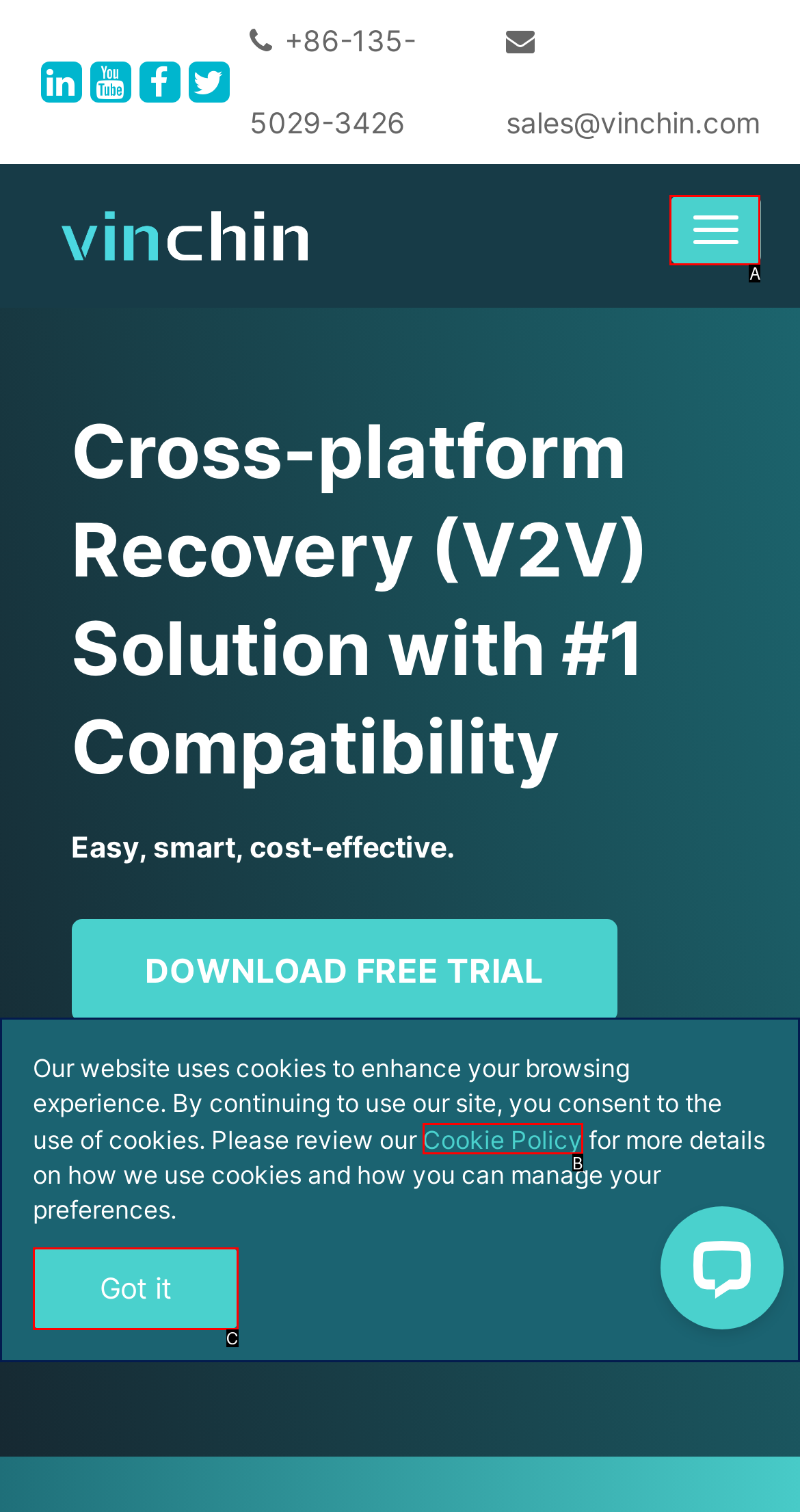Looking at the description: Cookie Policy, identify which option is the best match and respond directly with the letter of that option.

B